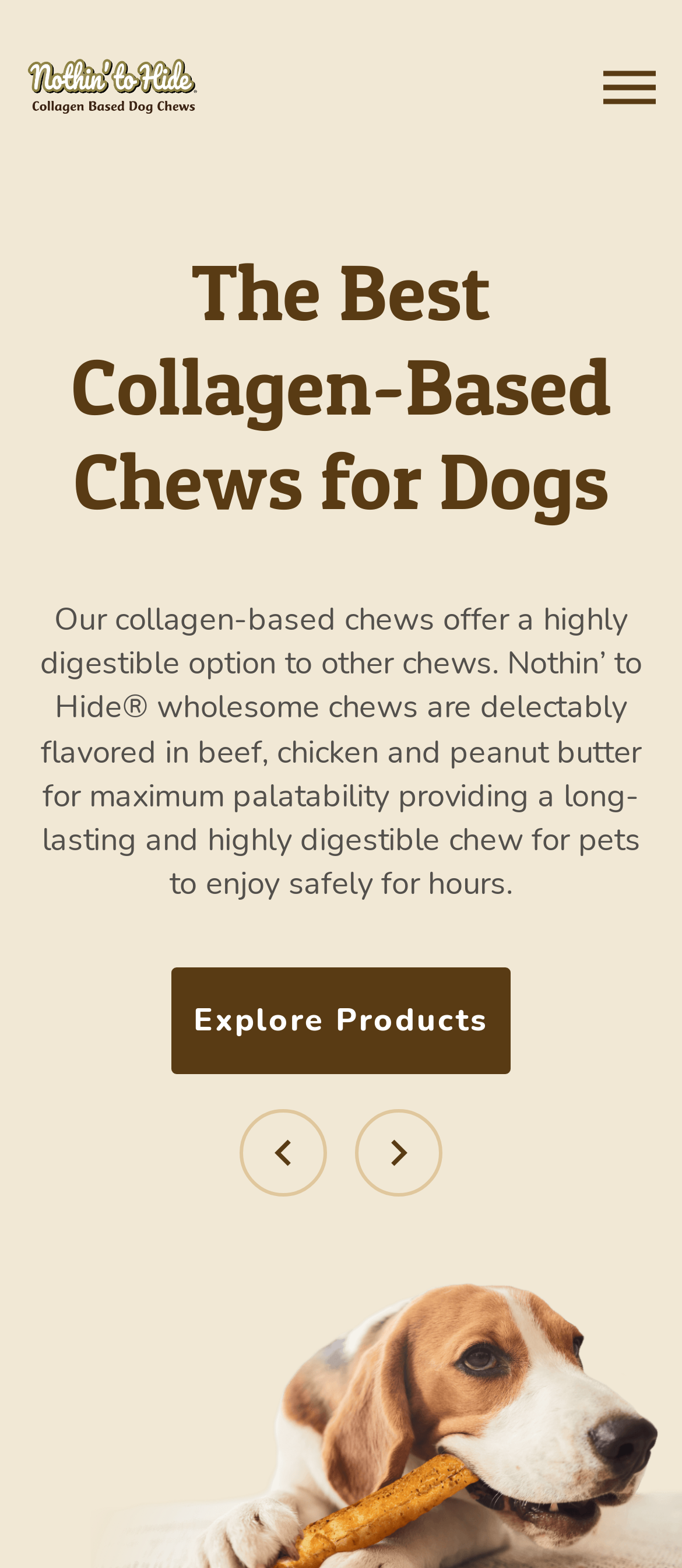What is the logo of this website?
Based on the image content, provide your answer in one word or a short phrase.

Nothin’ to Hide